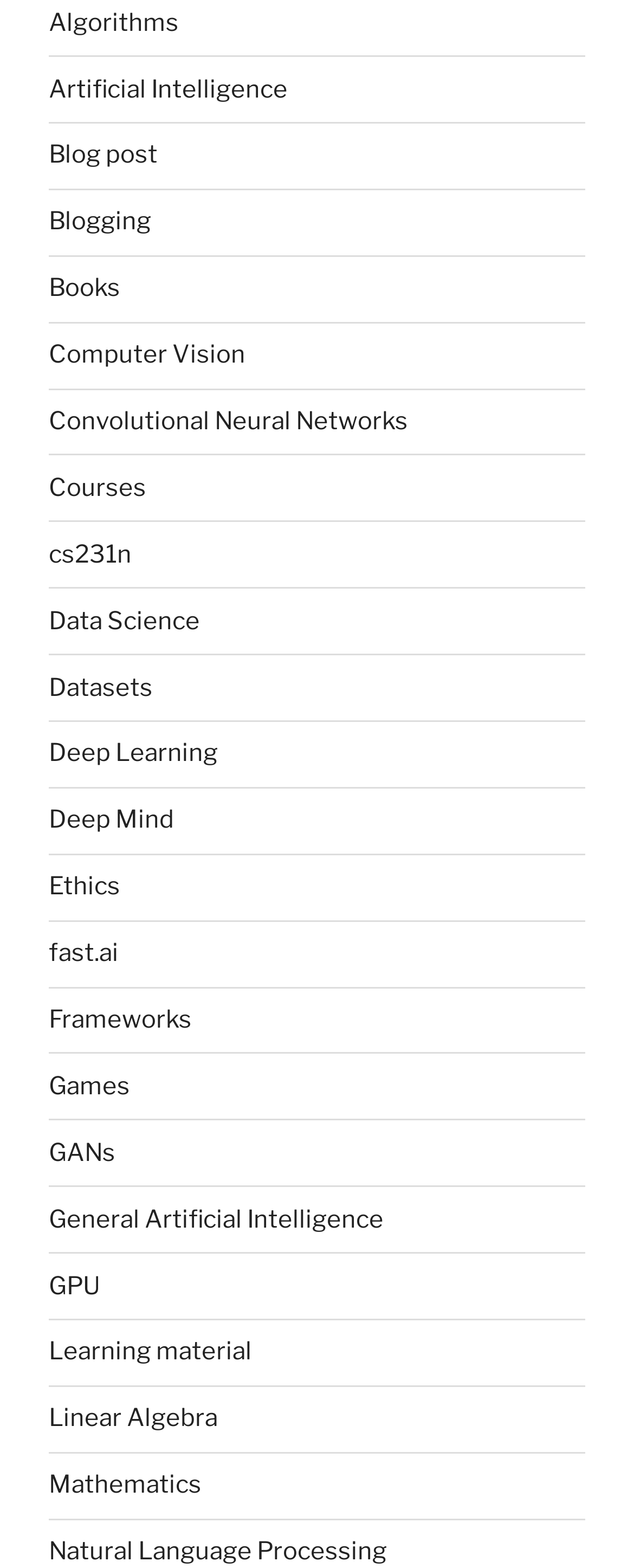Find the bounding box coordinates of the clickable area that will achieve the following instruction: "Discover Convolutional Neural Networks".

[0.077, 0.259, 0.644, 0.278]